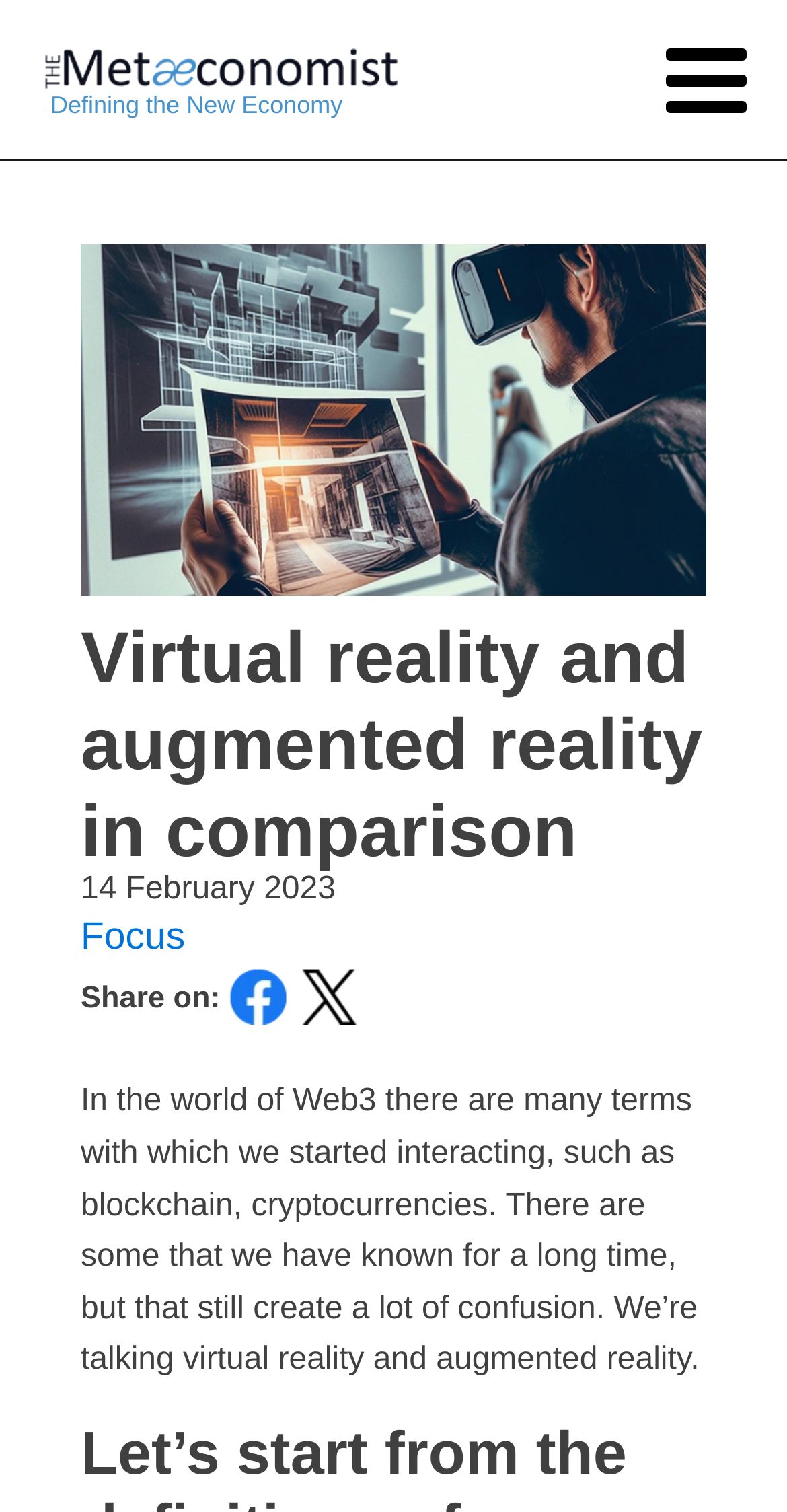Respond to the question below with a concise word or phrase:
What is the name of the website?

The Metaeconomist